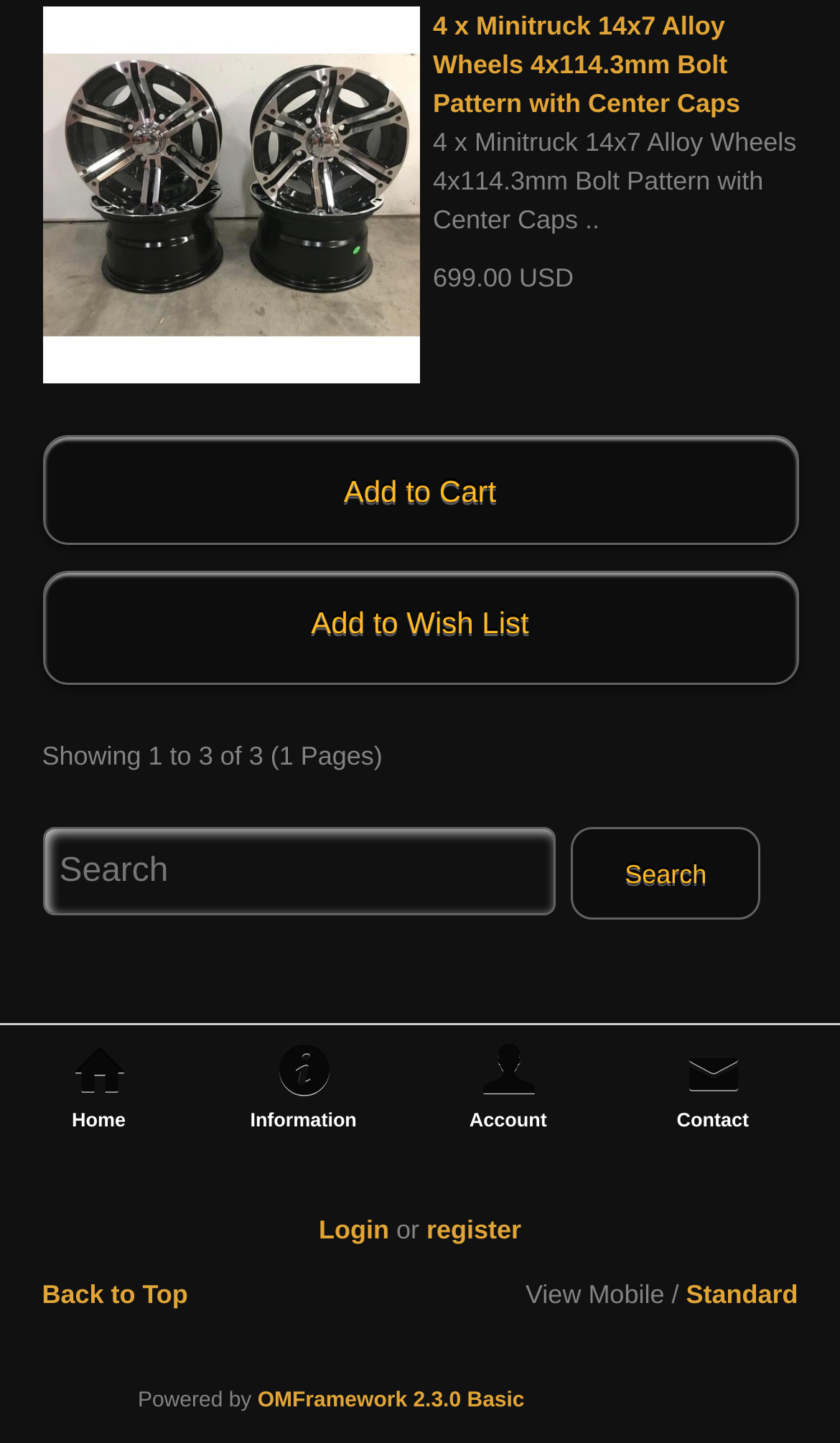Provide a single word or phrase to answer the given question: 
What is the function of the button with text 'Add to Cart'?

Add product to cart